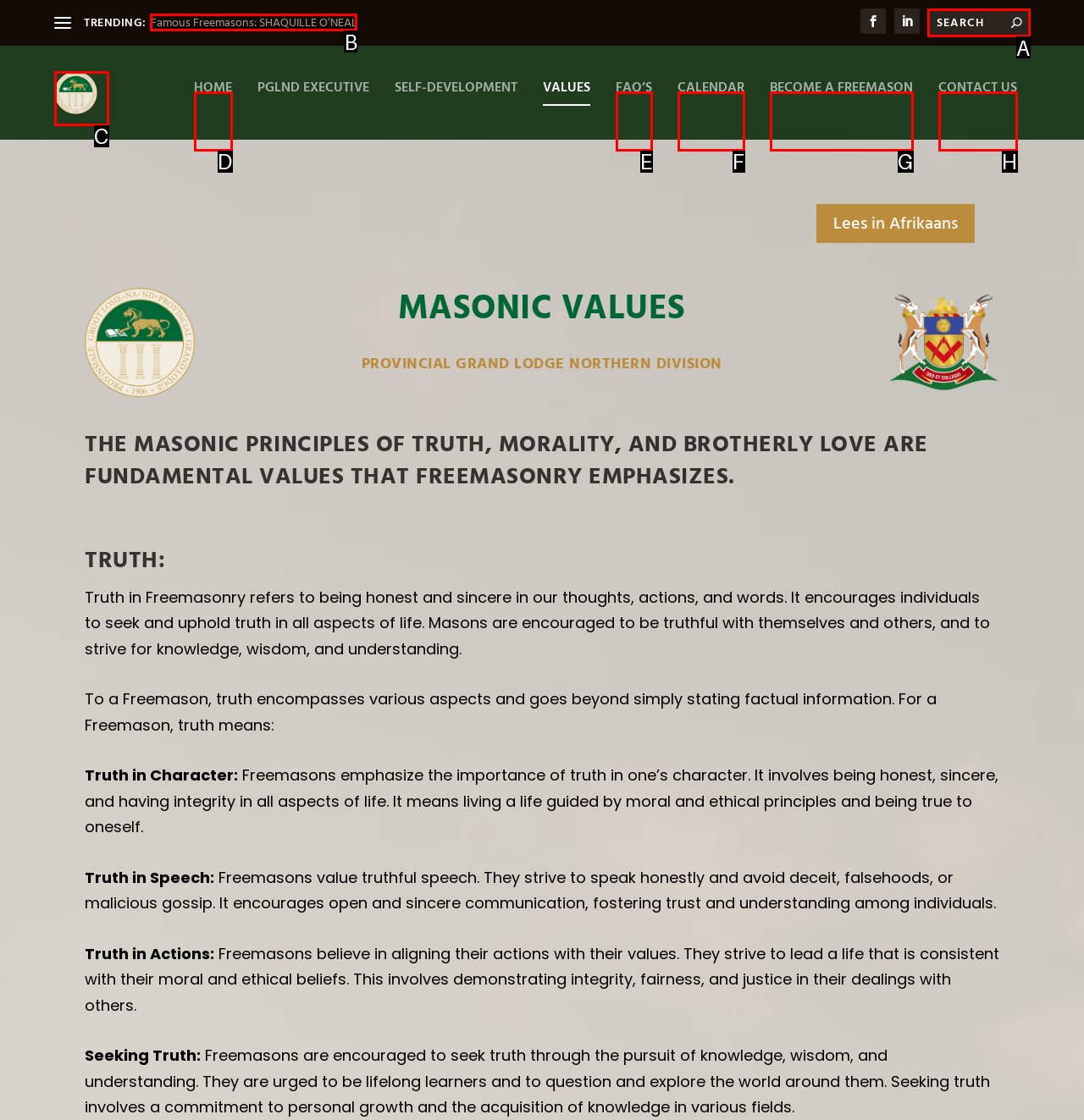For the task "Search for something", which option's letter should you click? Answer with the letter only.

A